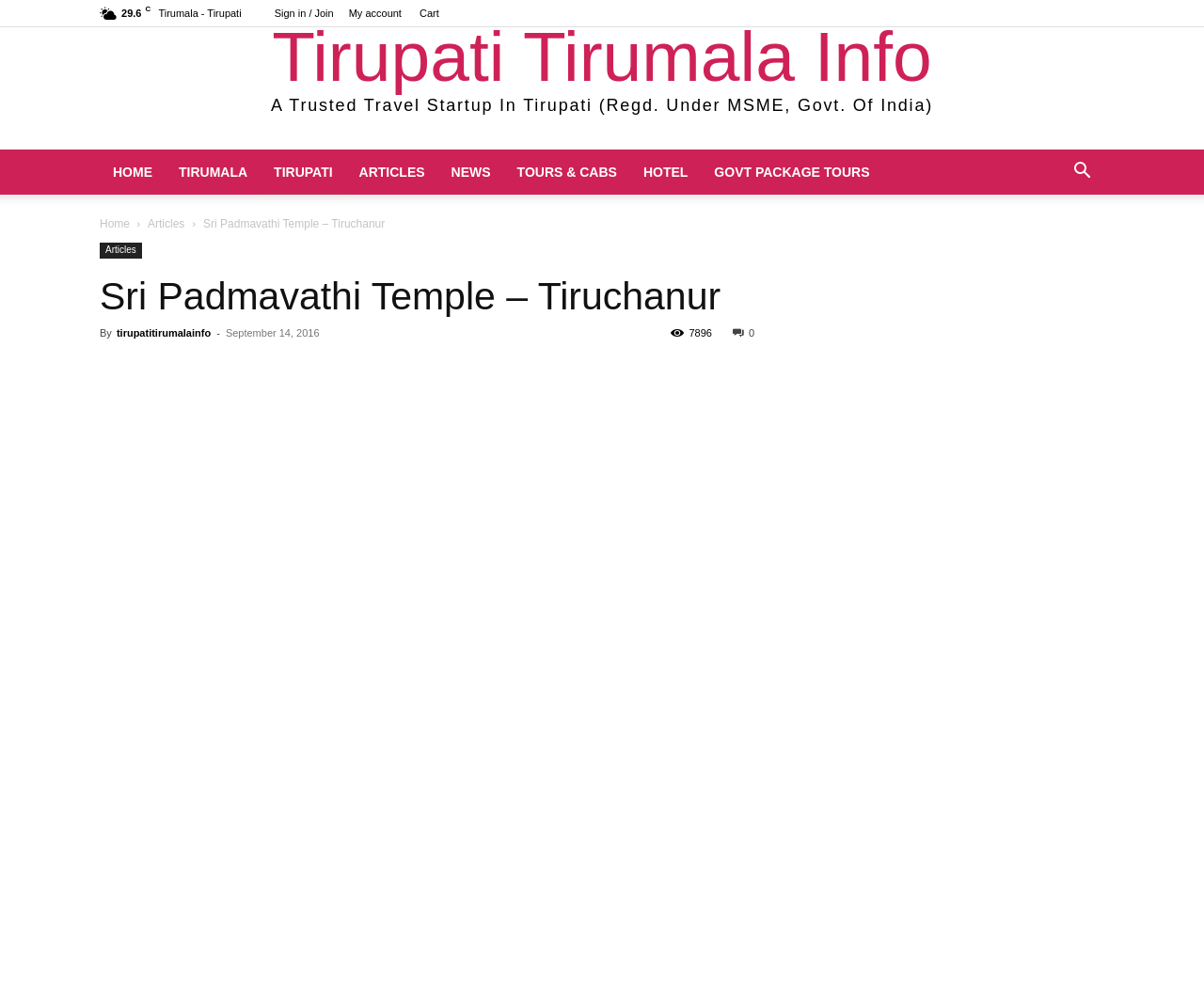Please indicate the bounding box coordinates of the element's region to be clicked to achieve the instruction: "View articles". Provide the coordinates as four float numbers between 0 and 1, i.e., [left, top, right, bottom].

[0.123, 0.219, 0.153, 0.232]